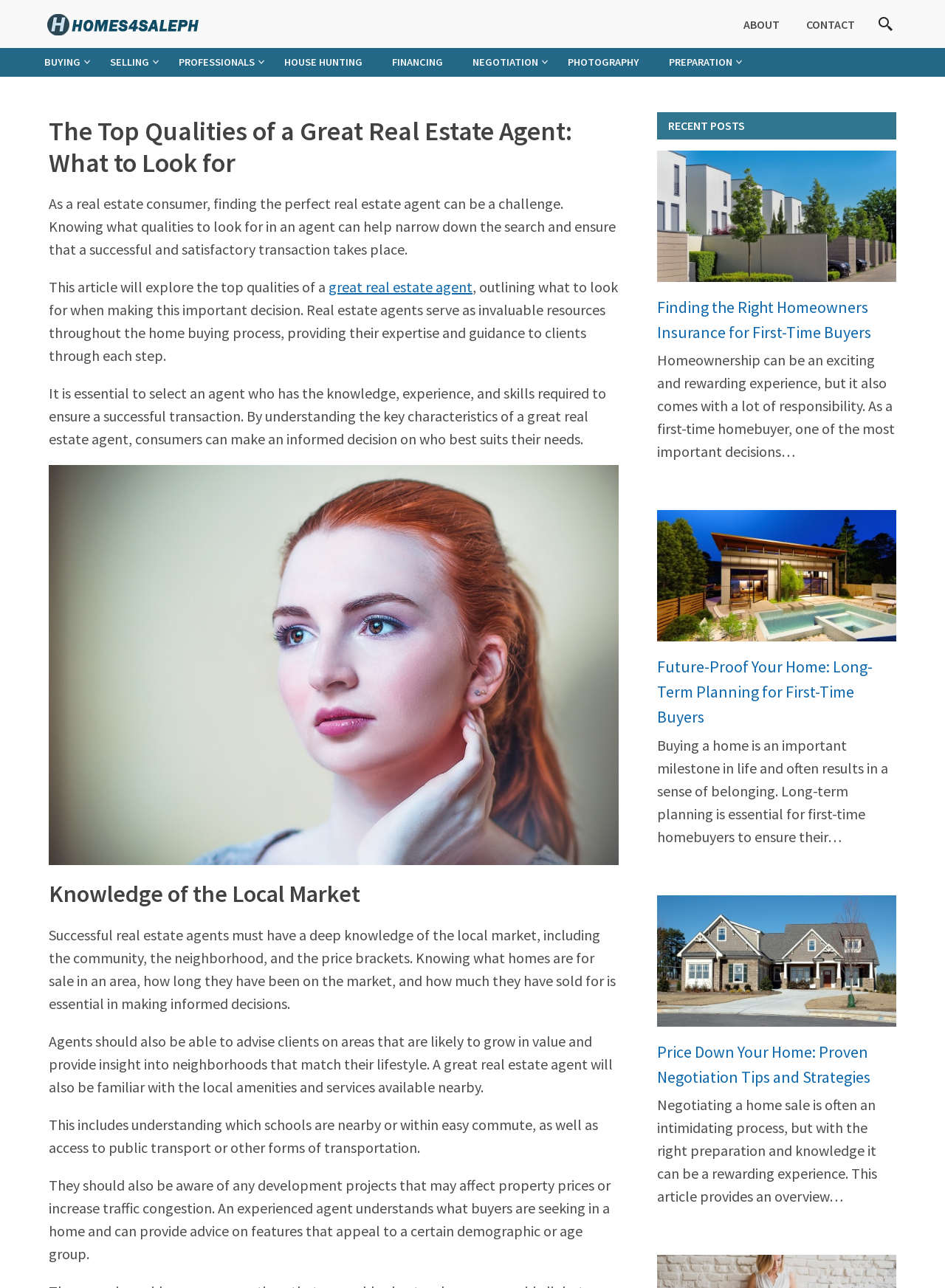Locate the bounding box coordinates of the segment that needs to be clicked to meet this instruction: "Click the 'SEARCH' button".

[0.919, 0.005, 0.956, 0.032]